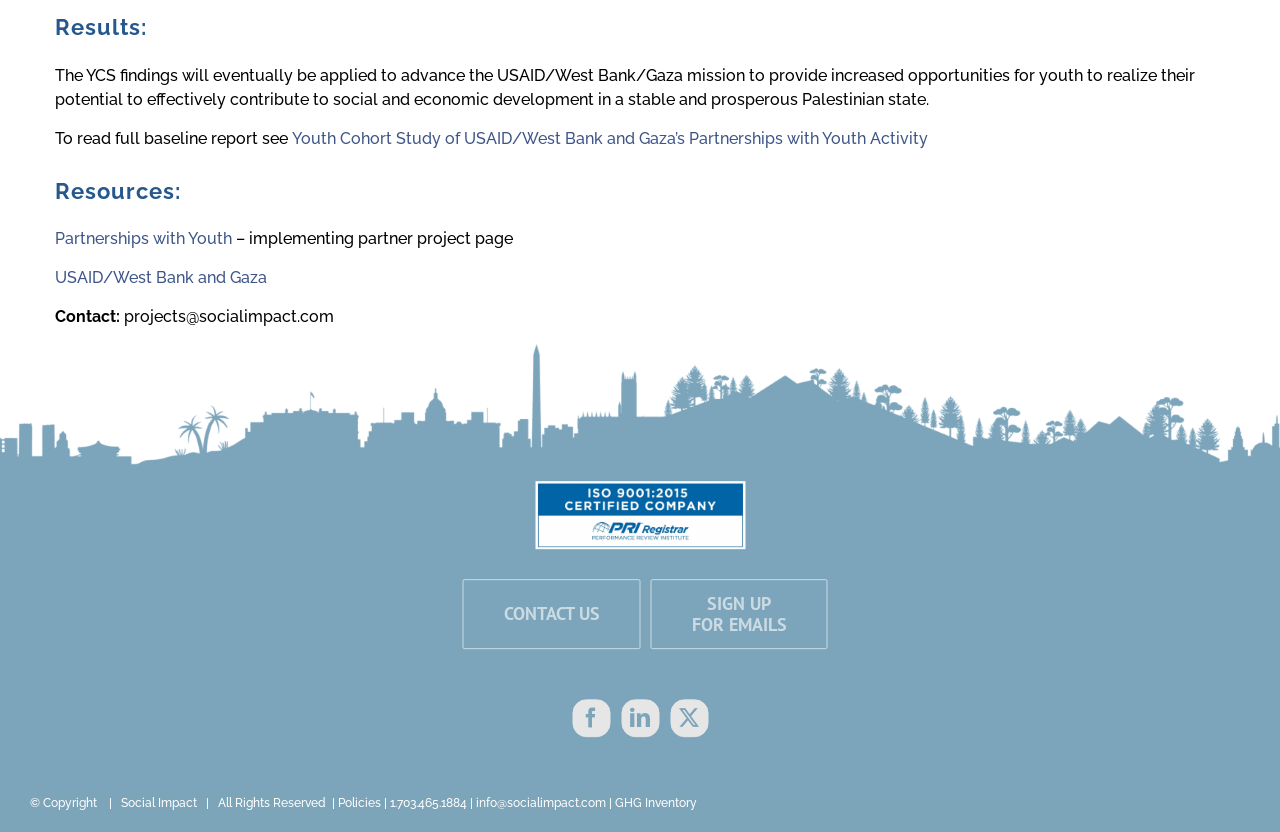Answer this question in one word or a short phrase: What is the name of the implementing partner project?

Partnerships with Youth